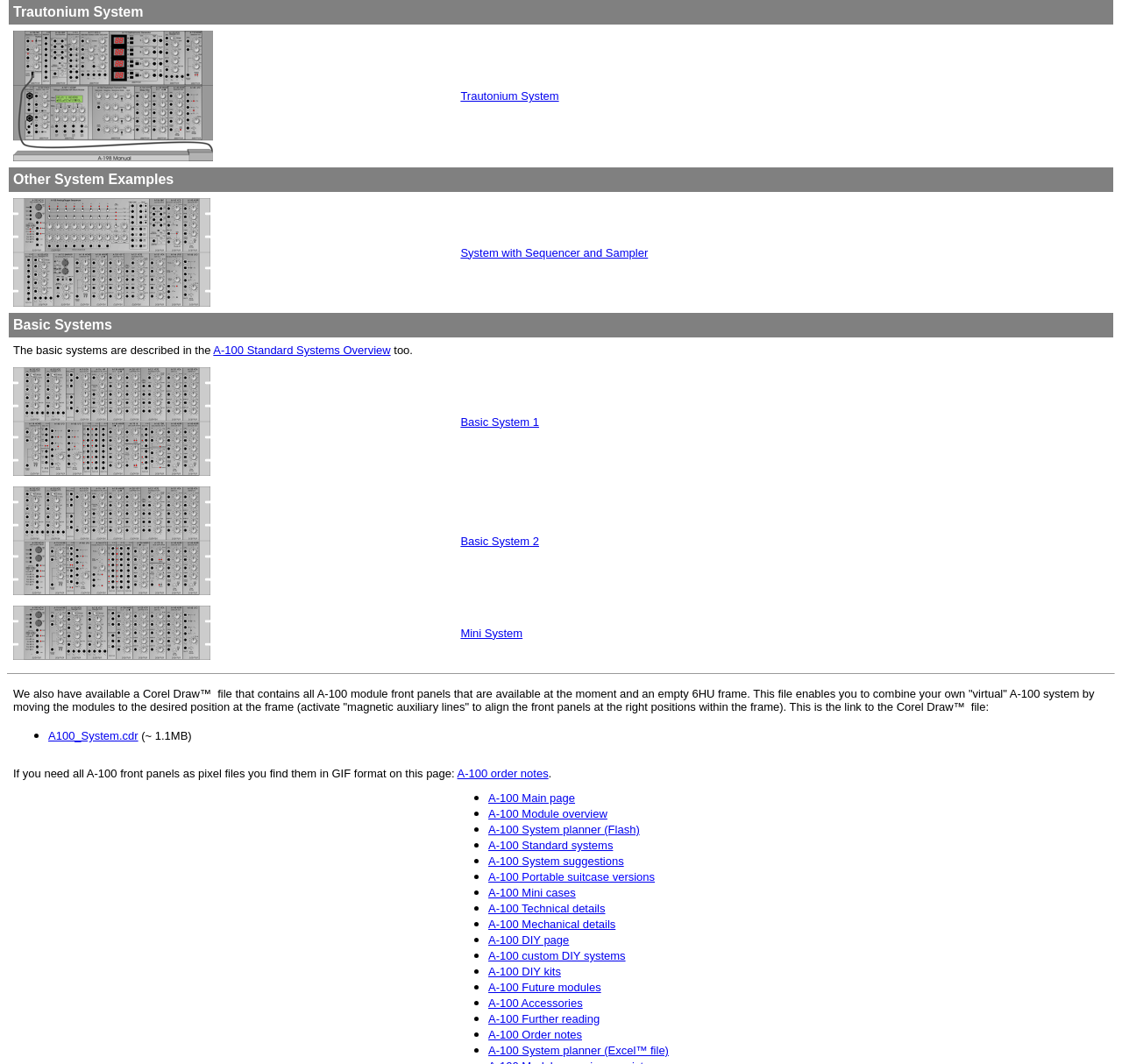Find the bounding box coordinates of the clickable region needed to perform the following instruction: "Click on the Trautonium System link". The coordinates should be provided as four float numbers between 0 and 1, i.e., [left, top, right, bottom].

[0.41, 0.084, 0.498, 0.096]